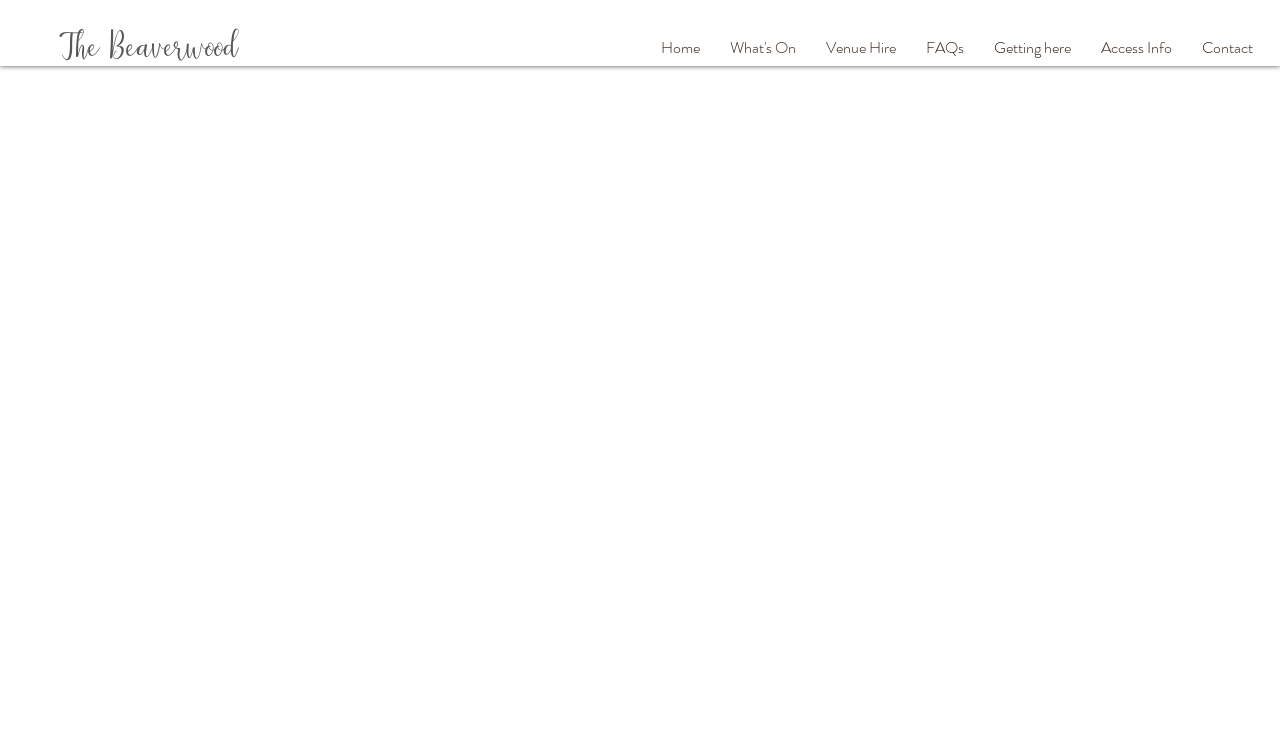Is the 'What's On' link a submenu?
Answer with a single word or phrase by referring to the visual content.

Yes